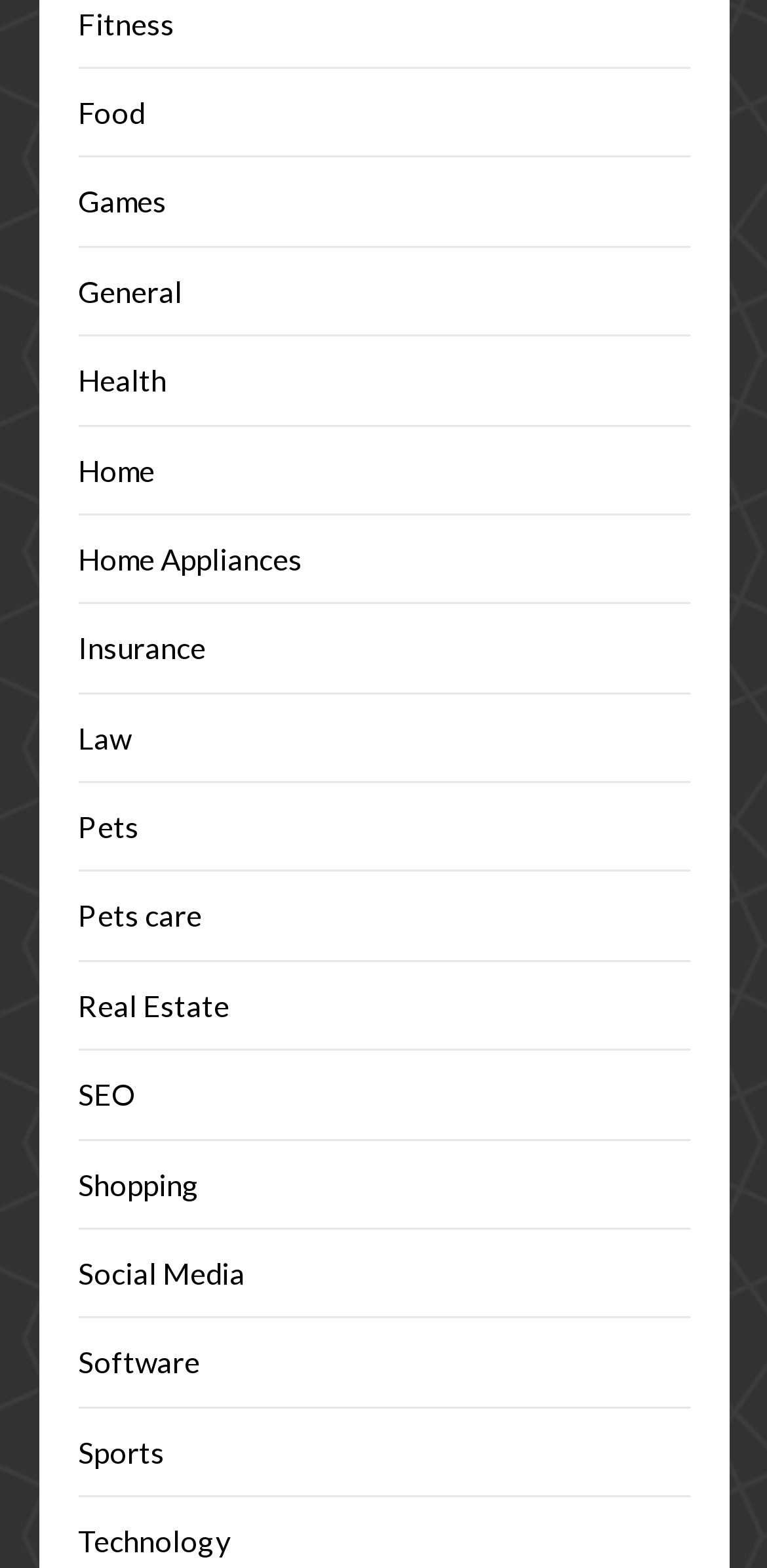Please specify the bounding box coordinates of the area that should be clicked to accomplish the following instruction: "click on Fitness". The coordinates should consist of four float numbers between 0 and 1, i.e., [left, top, right, bottom].

[0.101, 0.003, 0.227, 0.026]